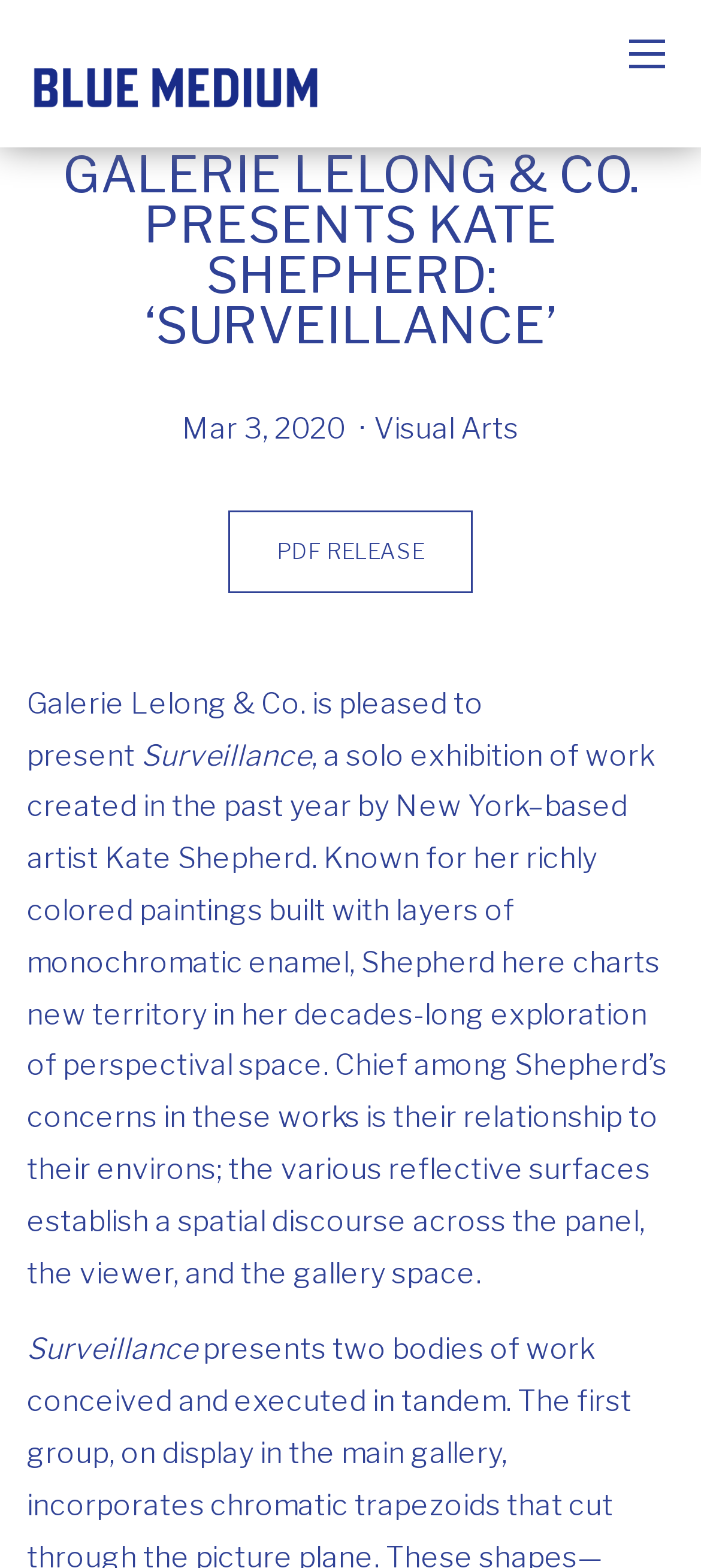Provide a one-word or one-phrase answer to the question:
What is the category of the exhibition?

Visual Arts